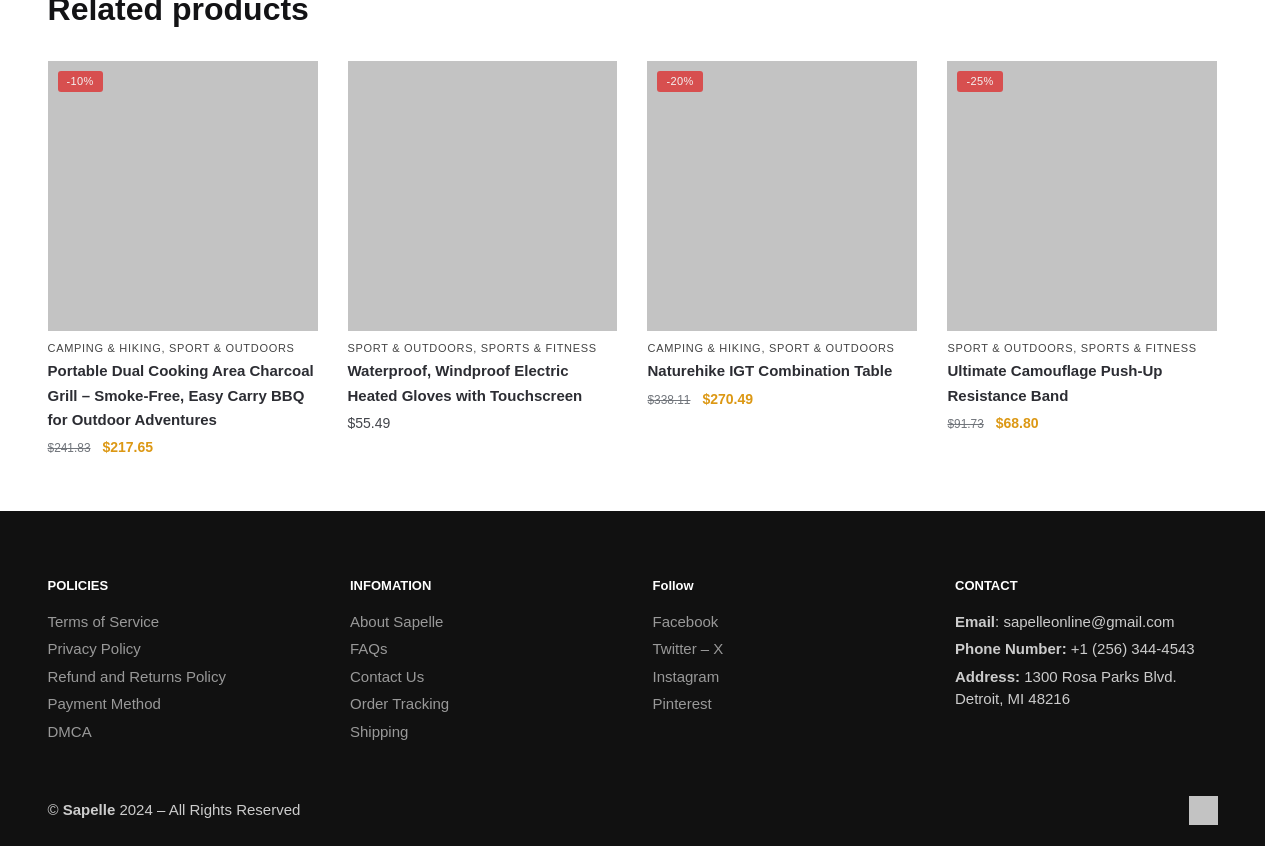Specify the bounding box coordinates of the area that needs to be clicked to achieve the following instruction: "Contact Sapelle via email".

[0.784, 0.711, 0.918, 0.731]